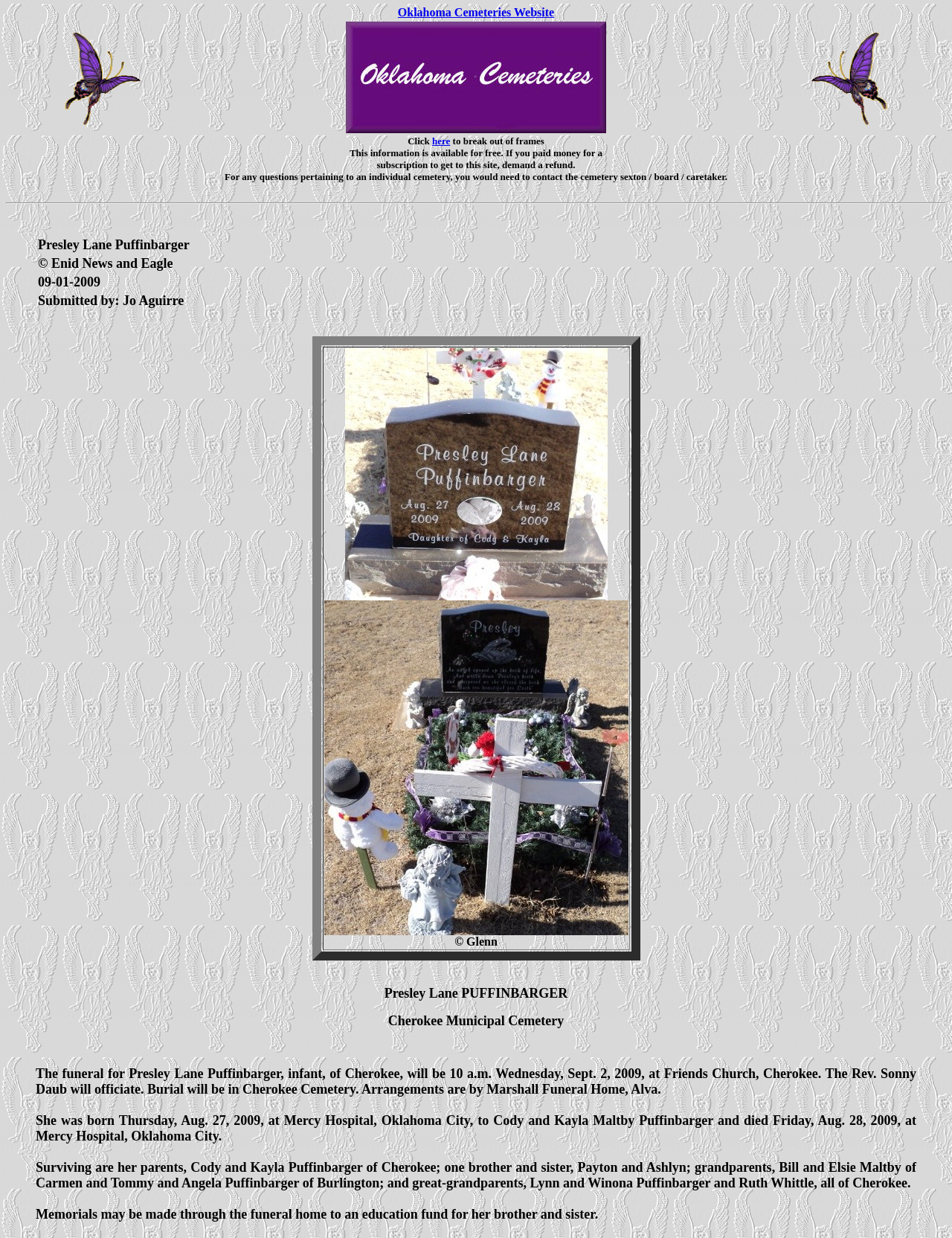What is the name of the hospital where Presley Lane Puffinbarger was born?
Look at the webpage screenshot and answer the question with a detailed explanation.

I found the answer by reading the text content of the webpage, specifically the sentence 'She was born Thursday, Aug. 27, 2009, at Mercy Hospital, Oklahoma City...' which provides the name of the hospital where Presley Lane Puffinbarger was born.